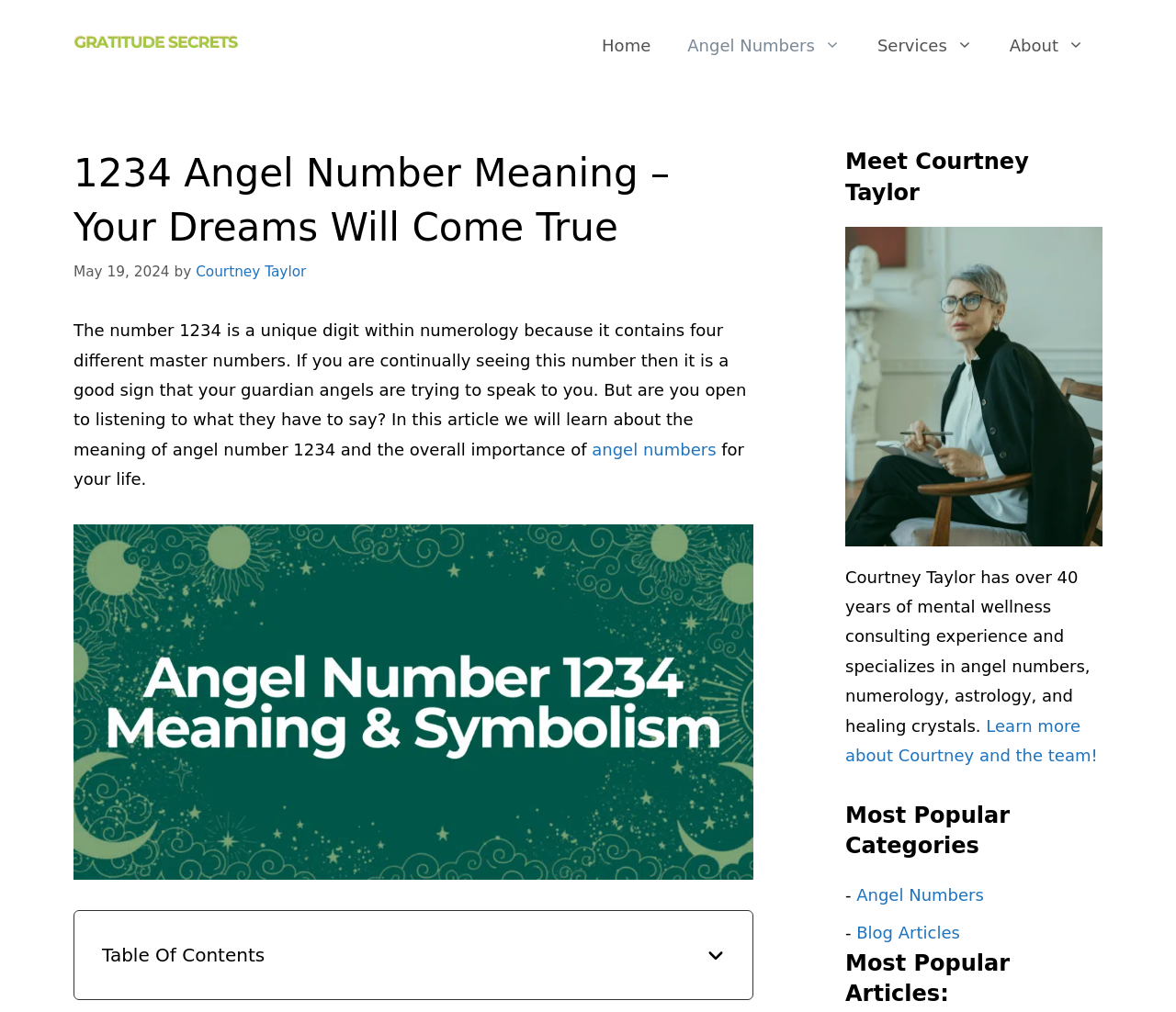Who is the author of the article?
Use the information from the image to give a detailed answer to the question.

I determined the author of the article by looking at the static text element that says 'by Courtney Taylor'. This suggests that Courtney Taylor is the author of the article.